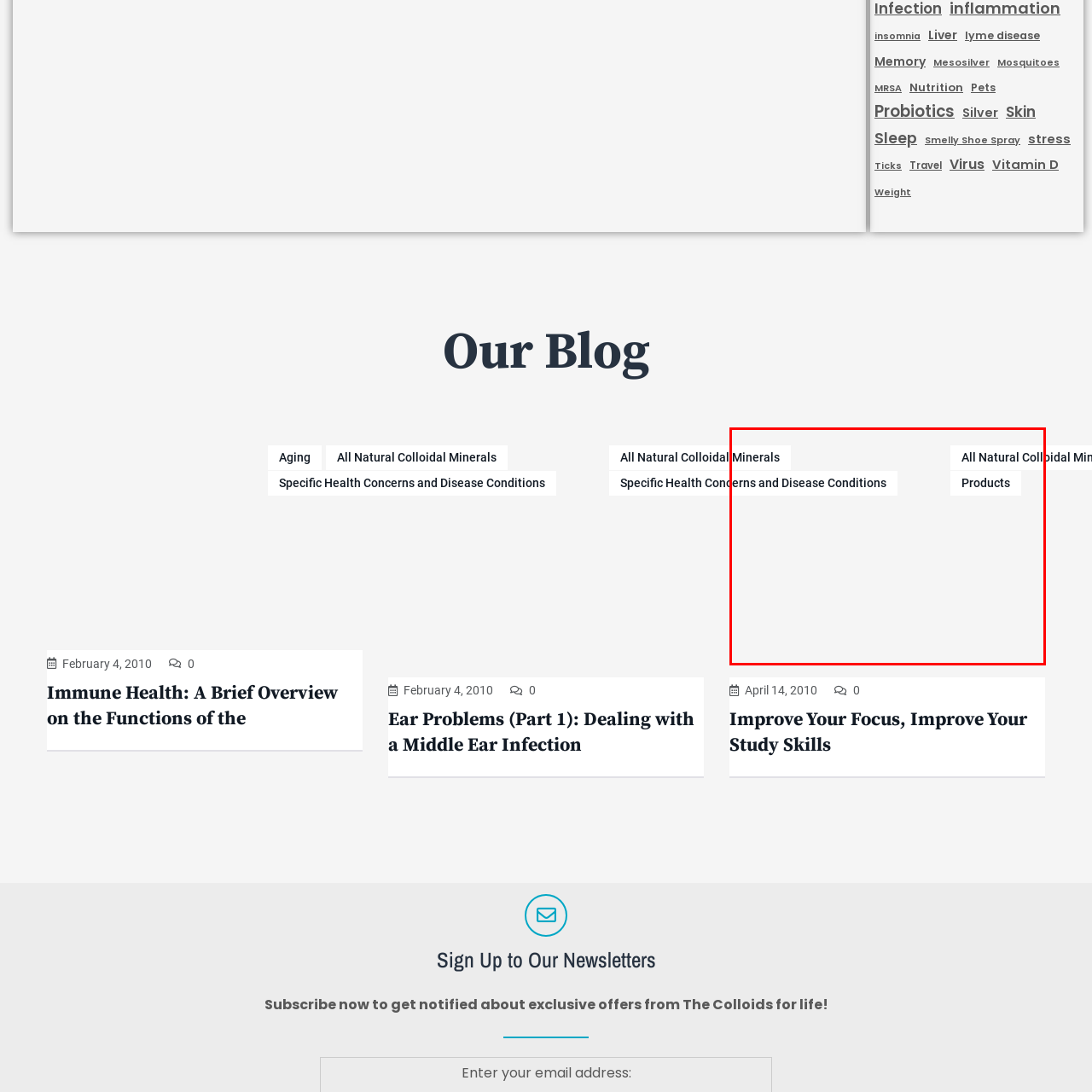What is the purpose of the image?
Look at the image contained within the red bounding box and provide a detailed answer based on the visual details you can infer from it.

The image contributes to the user experience by visually representing the content's intent, engaging readers with relevant insights on improving cognitive abilities and study habits.